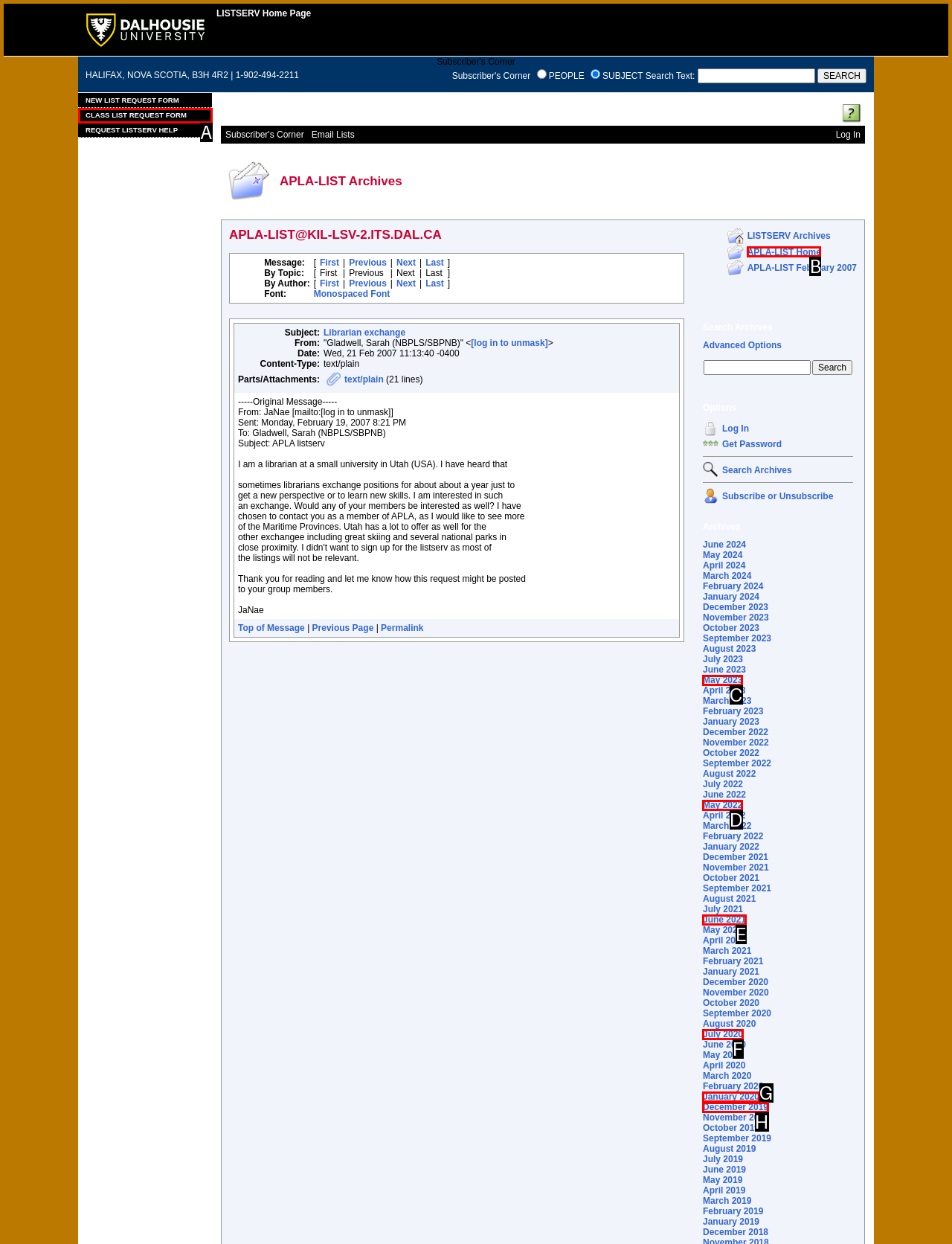From the given options, find the HTML element that fits the description: December 2019. Reply with the letter of the chosen element.

H